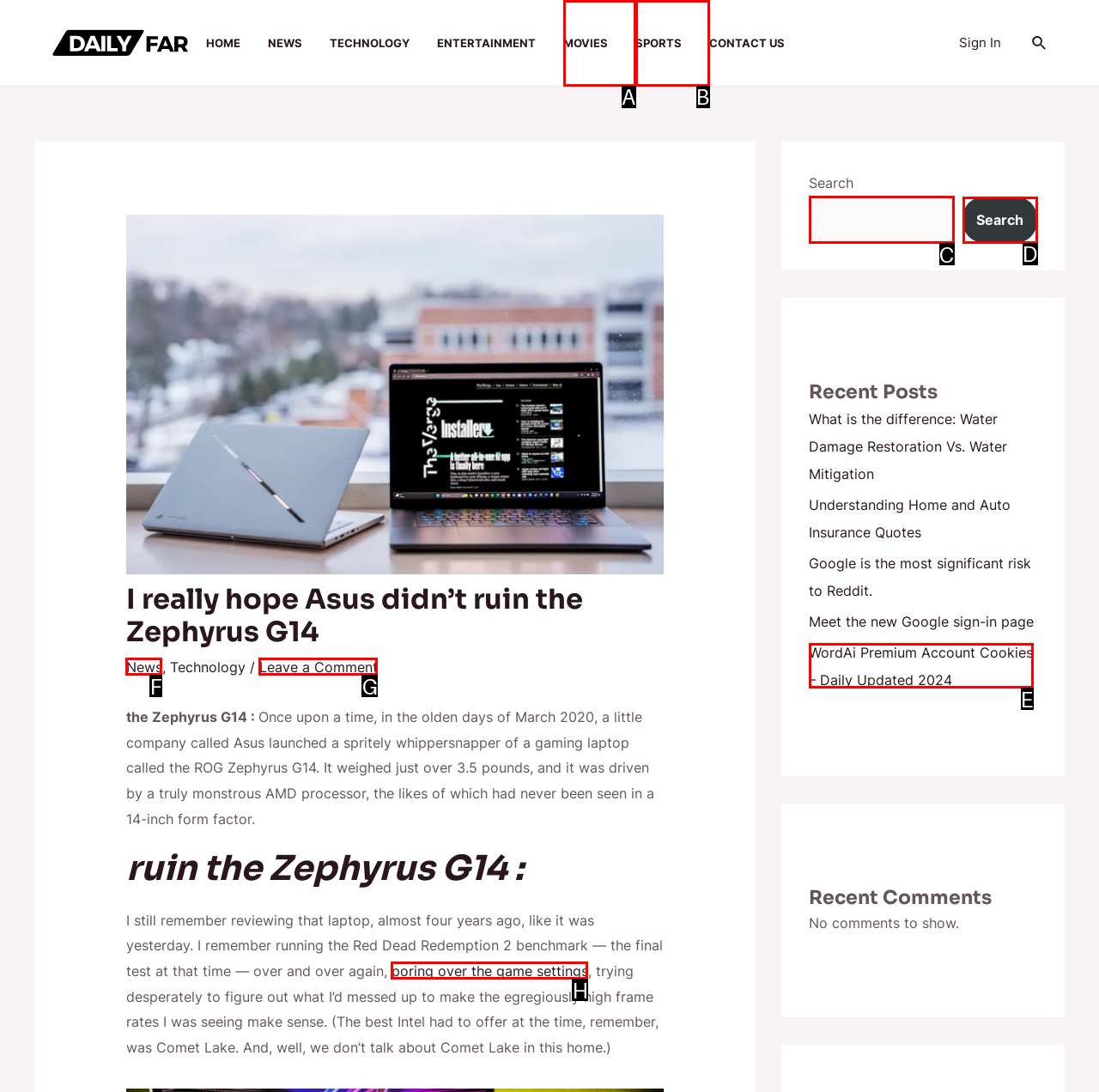Identify the correct UI element to click to follow this instruction: Search for something
Respond with the letter of the appropriate choice from the displayed options.

C